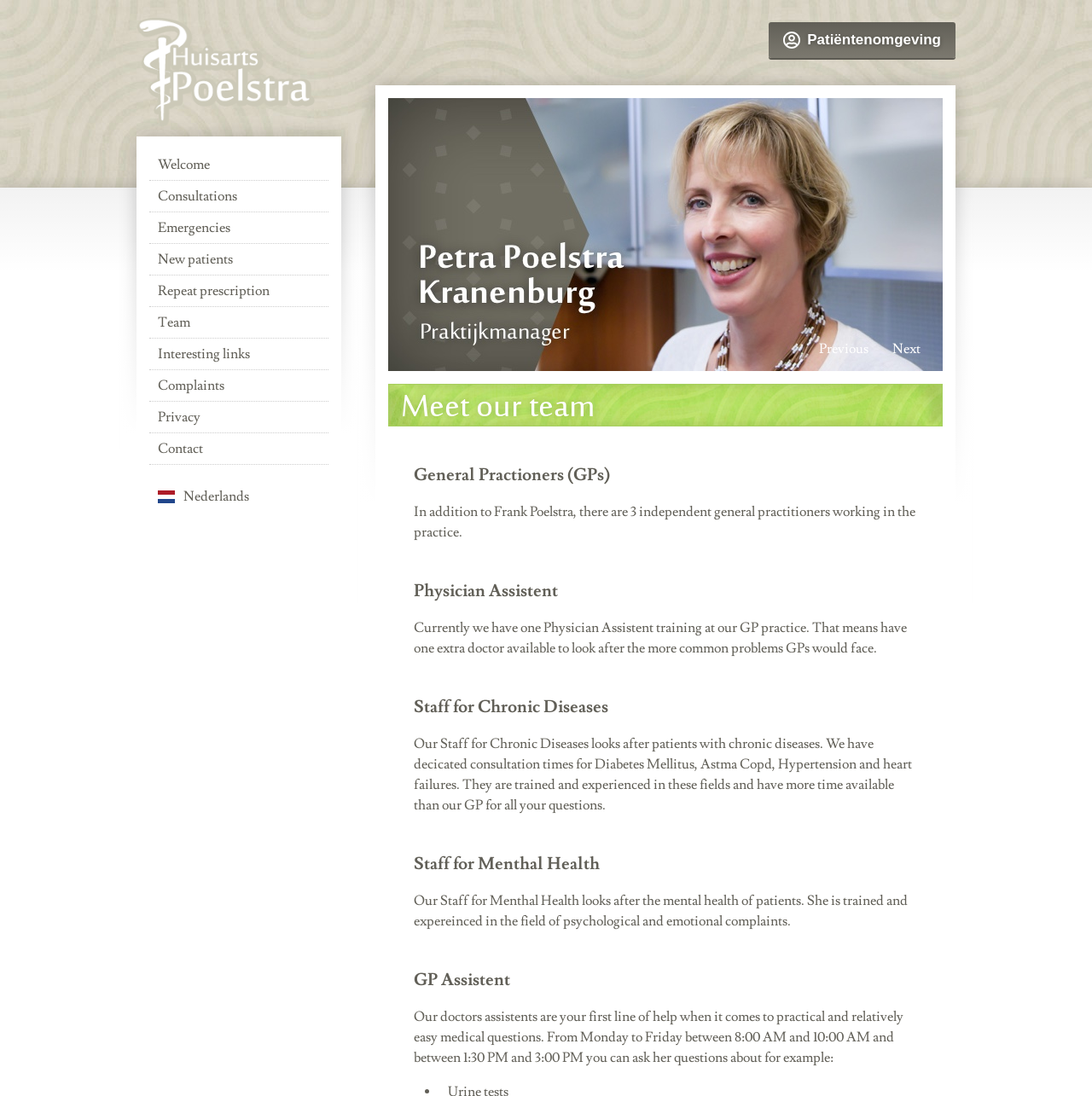Kindly provide the bounding box coordinates of the section you need to click on to fulfill the given instruction: "View the 'Logo van Huisartspraktijk Poelstra' image".

[0.125, 0.016, 0.289, 0.115]